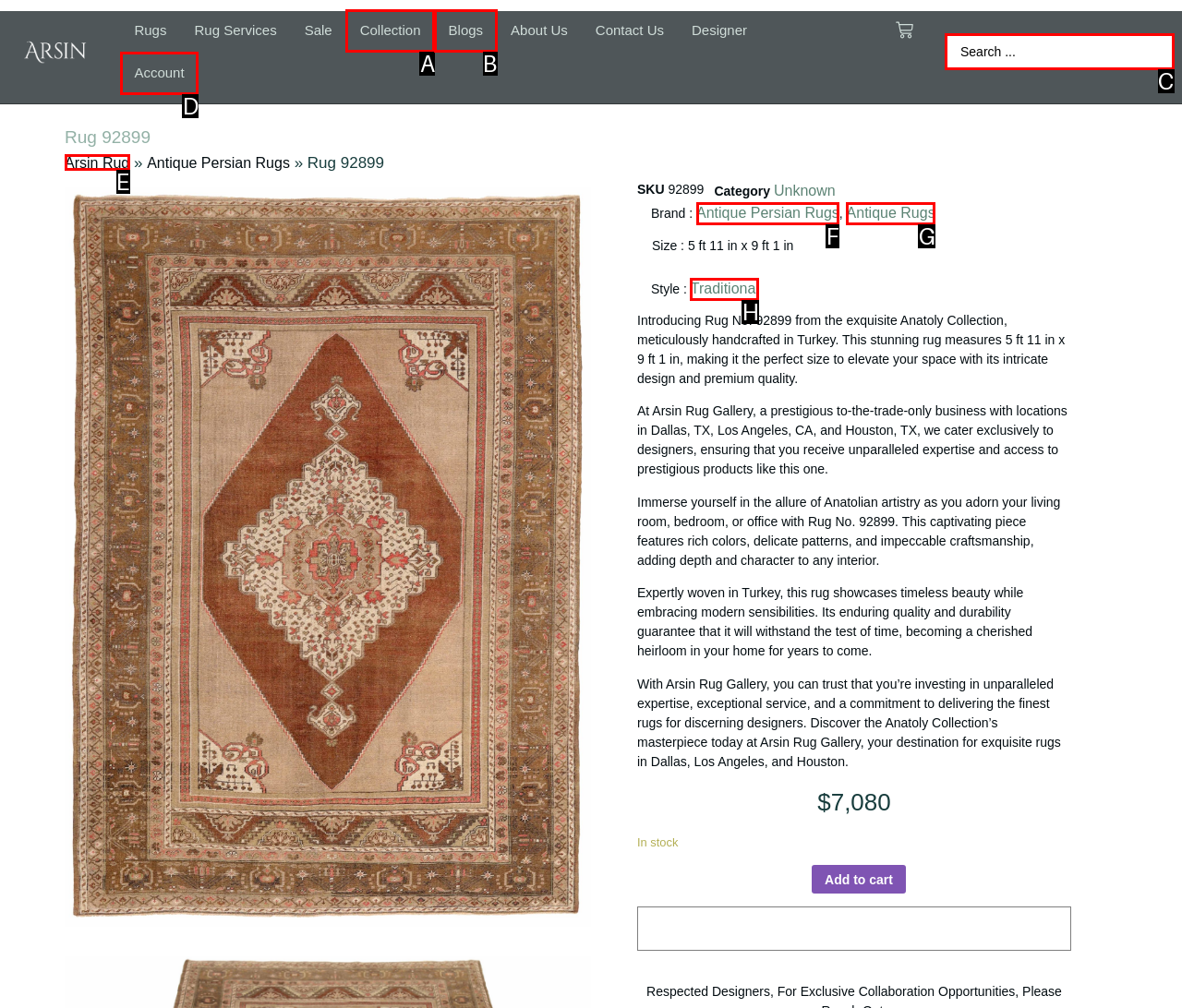Based on the description: Antique Persian Rugs, select the HTML element that best fits. Reply with the letter of the correct choice from the options given.

F